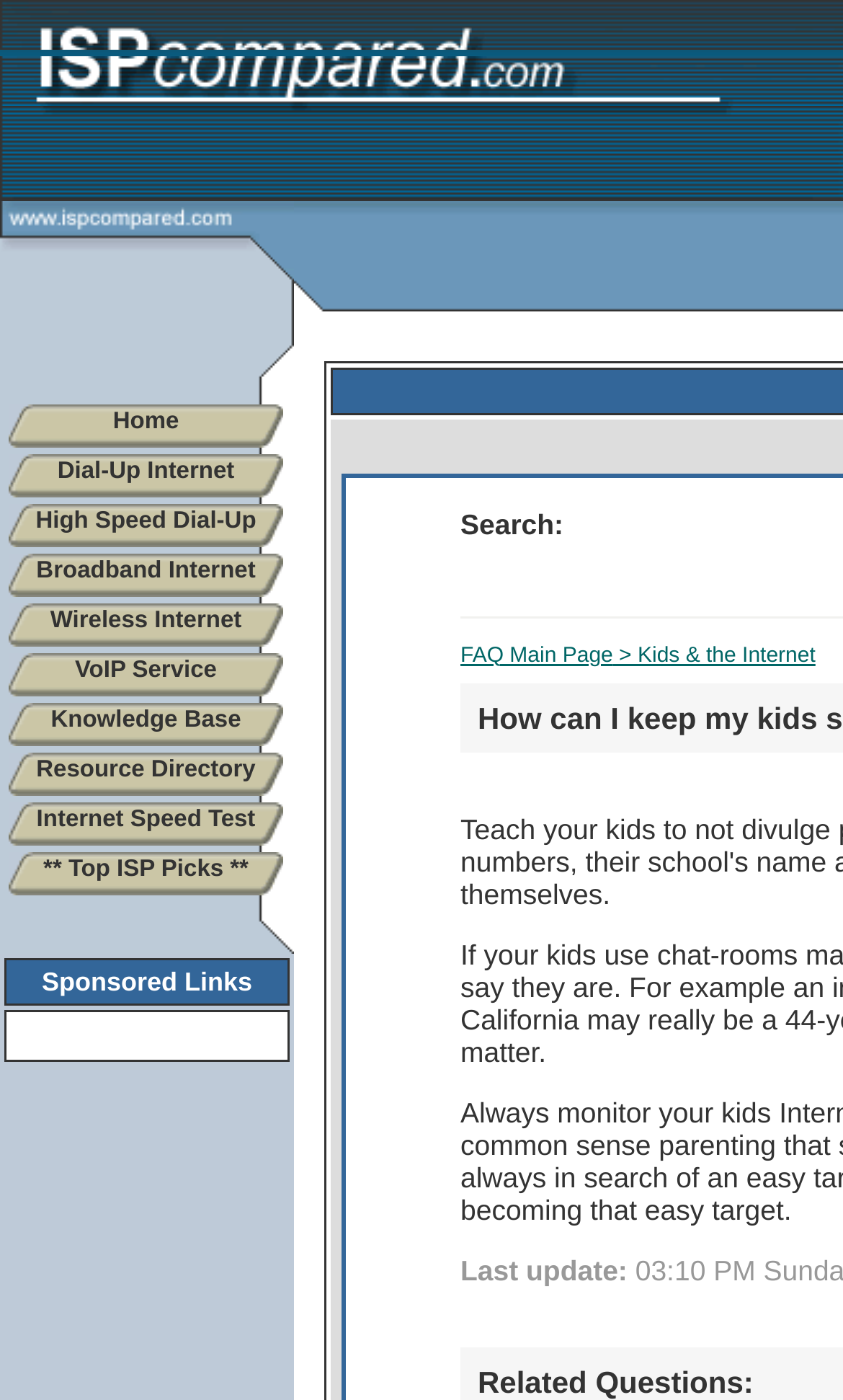Provide a brief response to the question below using one word or phrase:
What is the main category of the webpage?

FAQ Knowledge Base